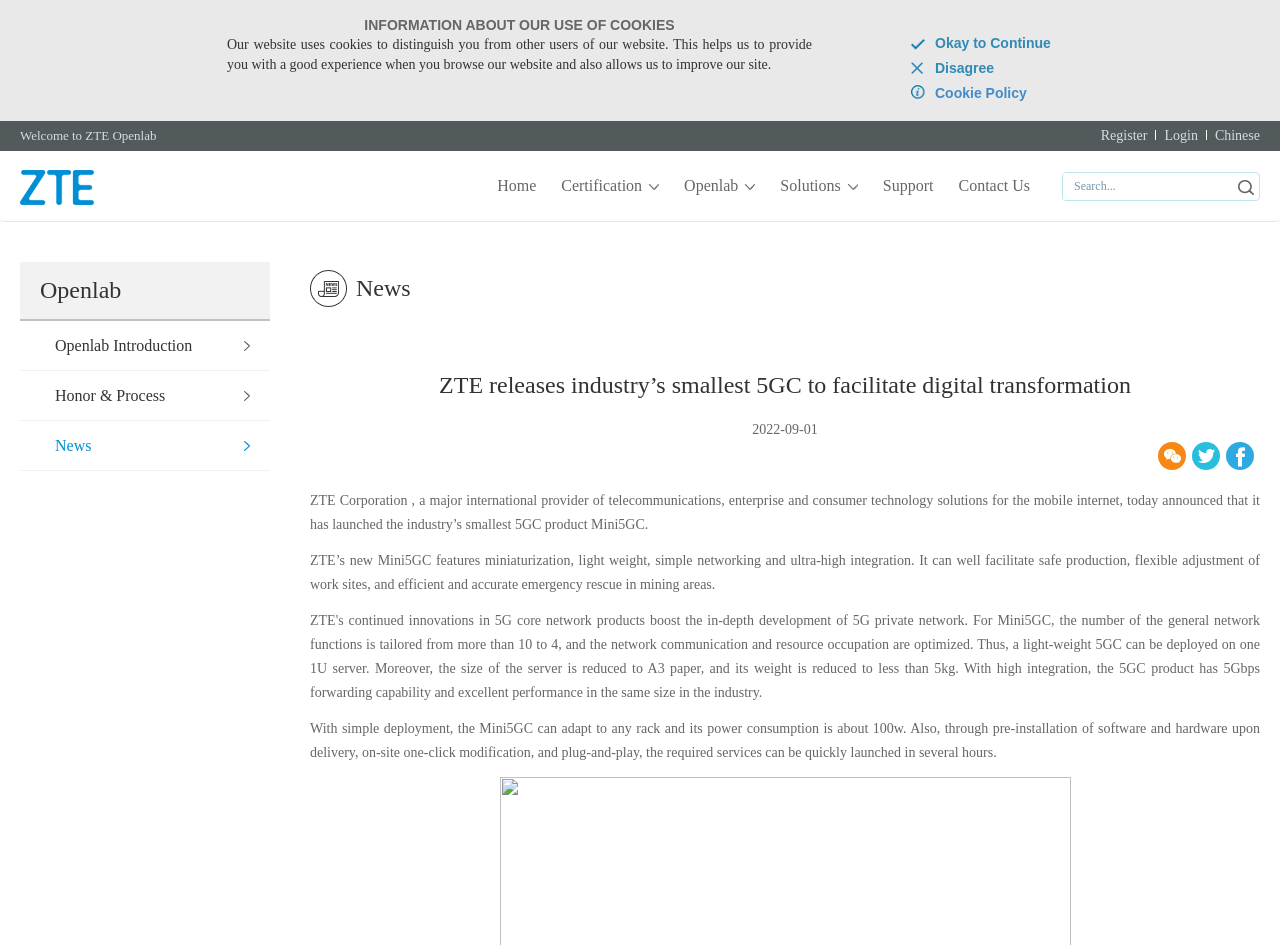What is the power consumption of the Mini5GC?
Based on the image, respond with a single word or phrase.

about 100w